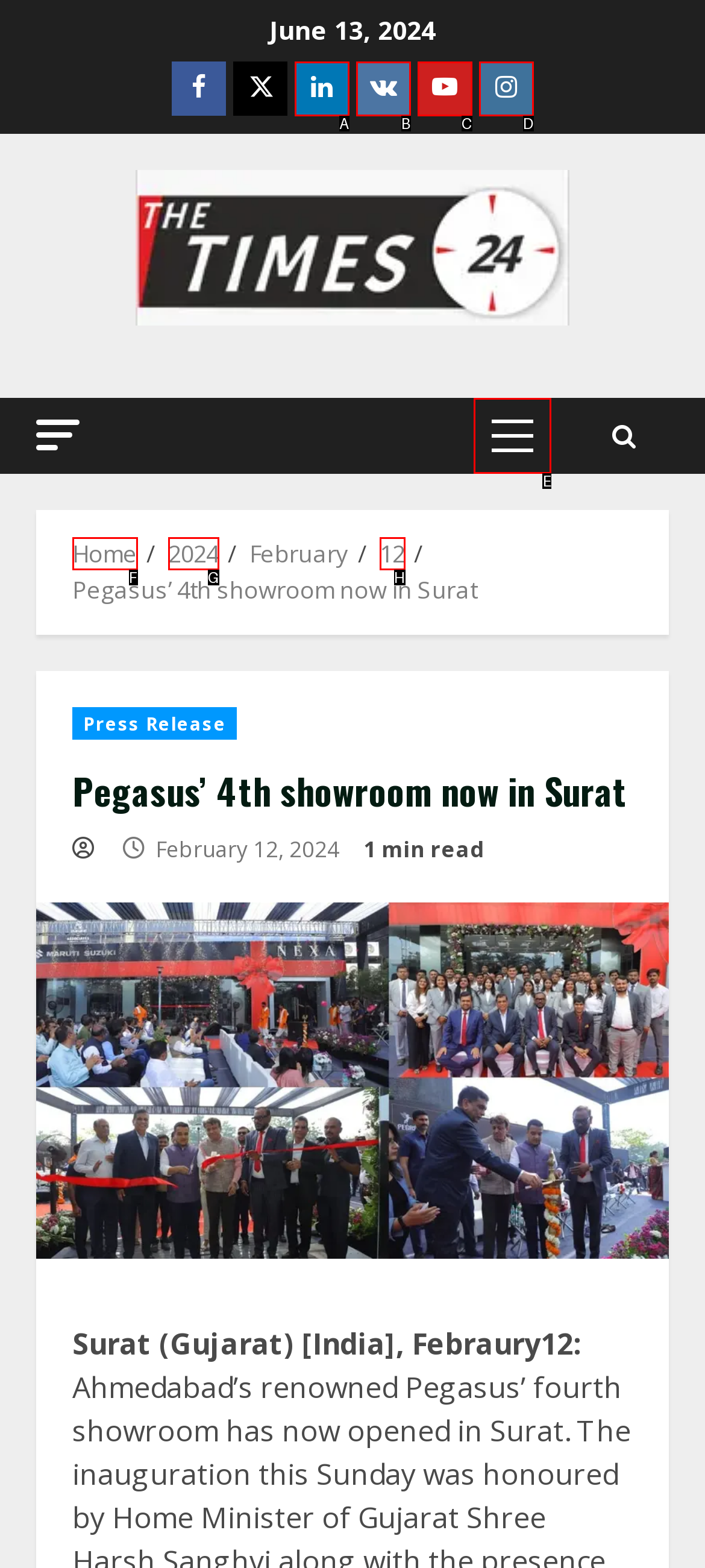Decide which UI element to click to accomplish the task: Click on Facebook link
Respond with the corresponding option letter.

None